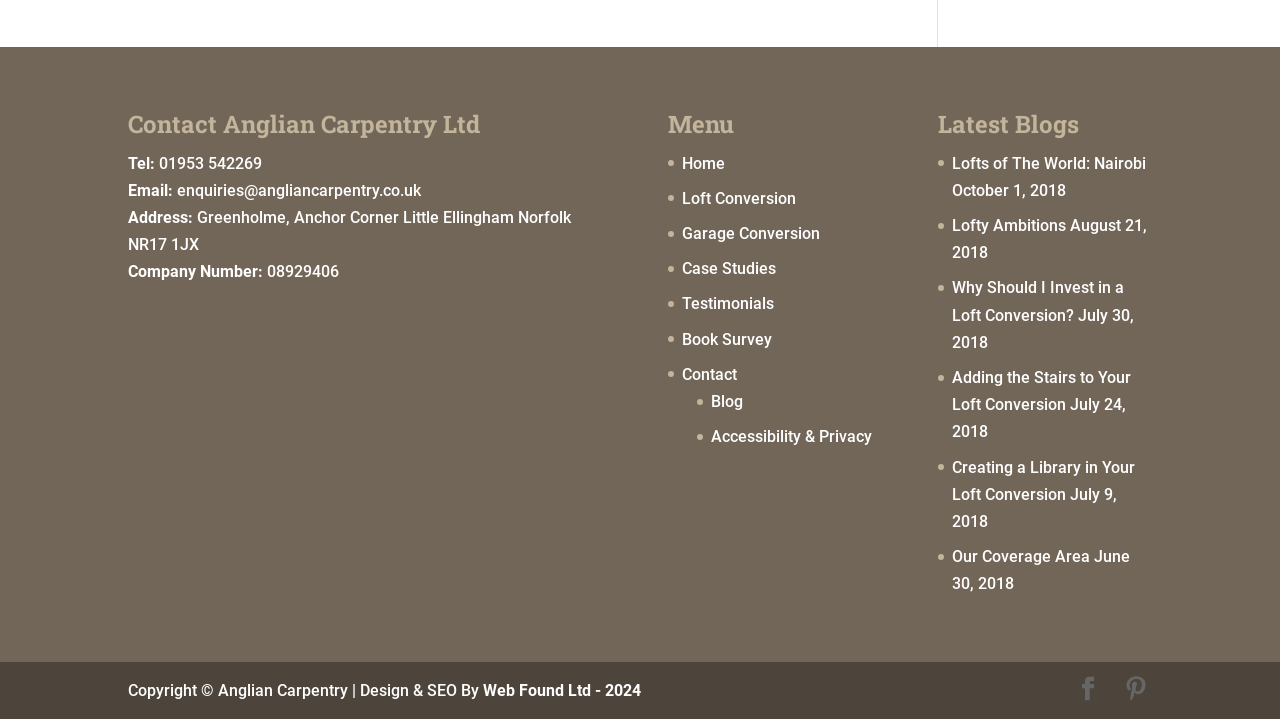Look at the image and answer the question in detail:
How many links are there in the 'Menu' section?

I counted the number of links in the 'Menu' section, which includes 'Home', 'Loft Conversion', 'Garage Conversion', 'Case Studies', 'Testimonials', 'Book Survey', 'Contact', and 'Blog'.